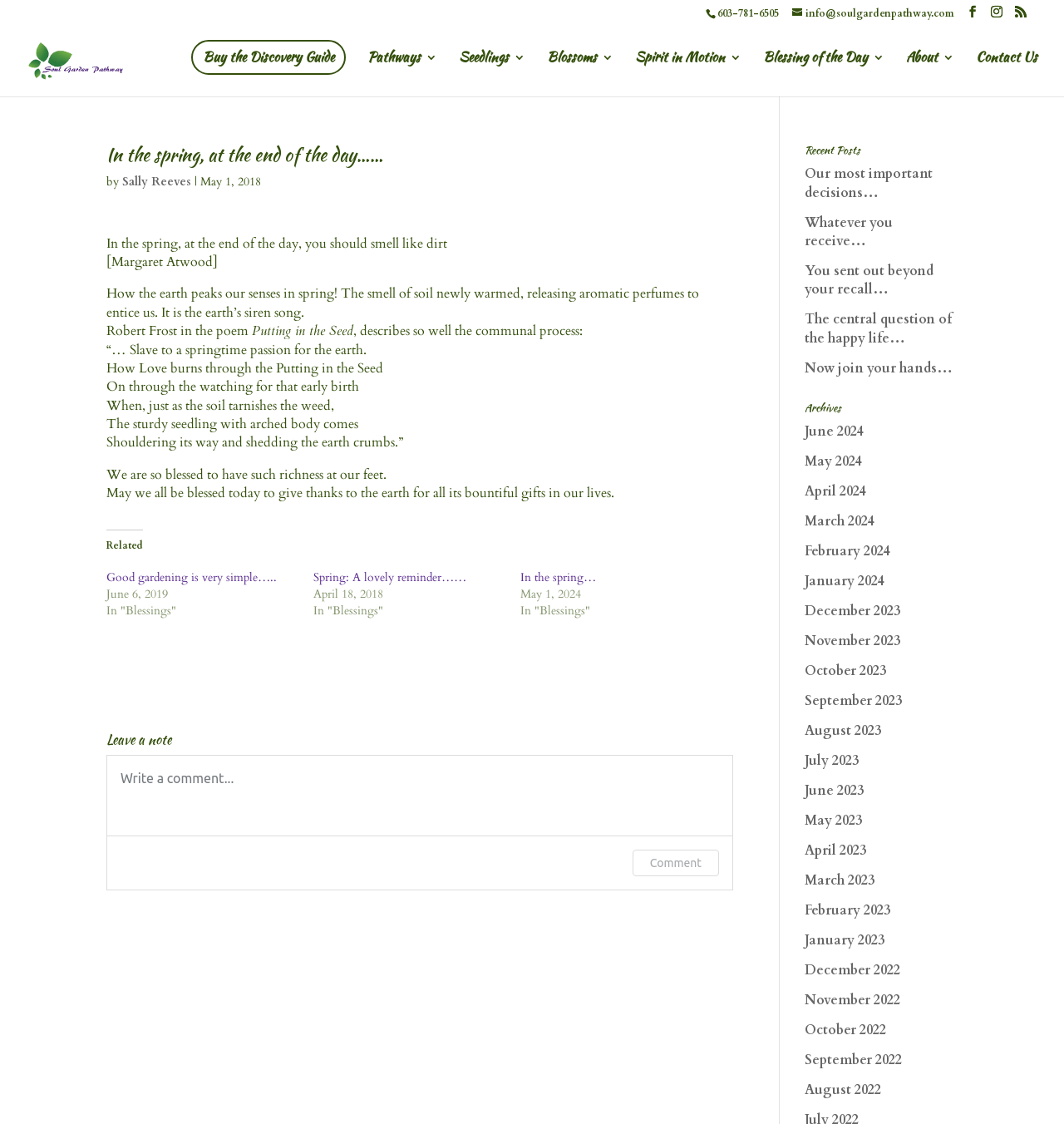Find the primary header on the webpage and provide its text.

In the spring, at the end of the day……